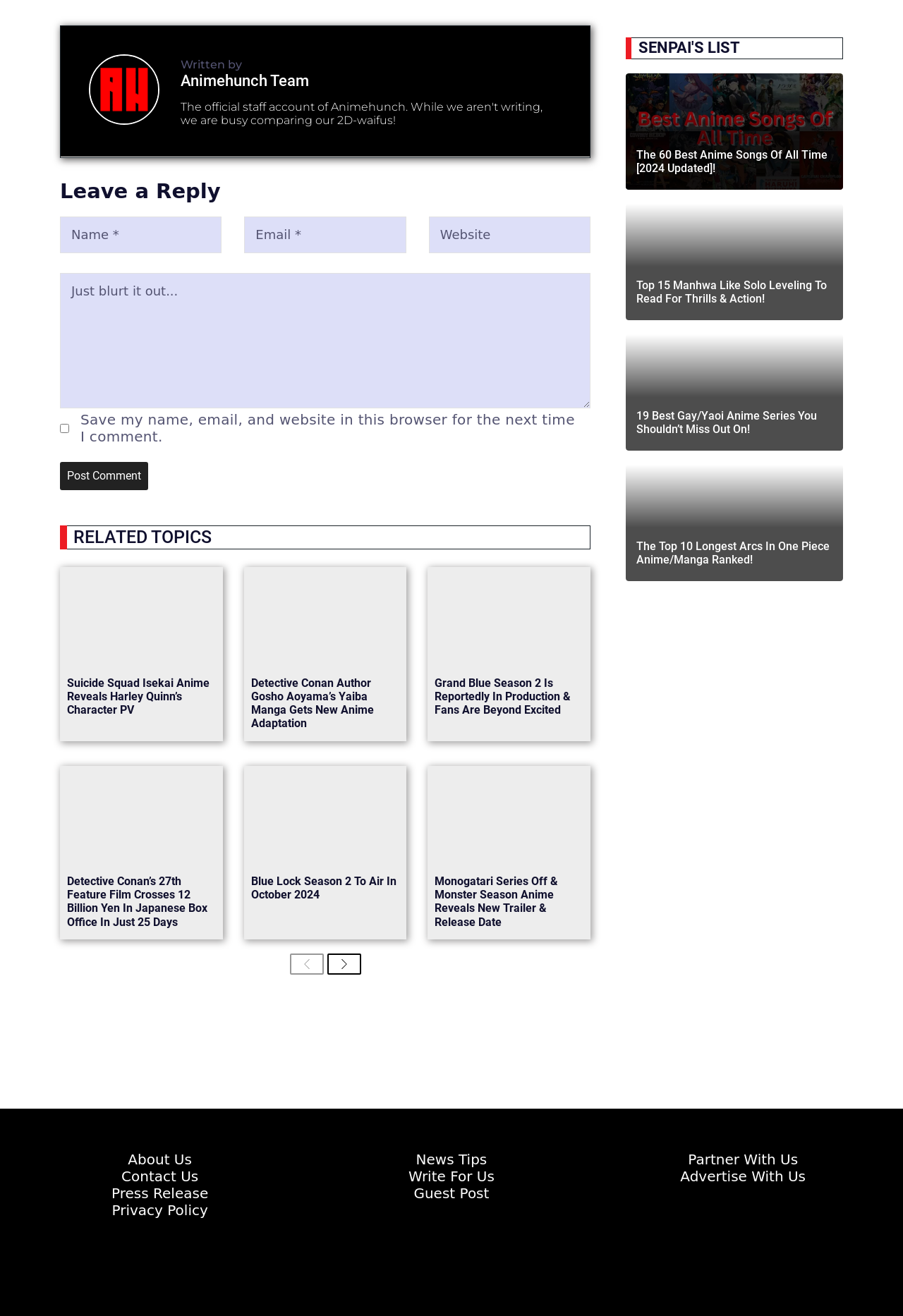Find the bounding box coordinates of the element to click in order to complete the given instruction: "Post a reply."

[0.066, 0.351, 0.164, 0.373]